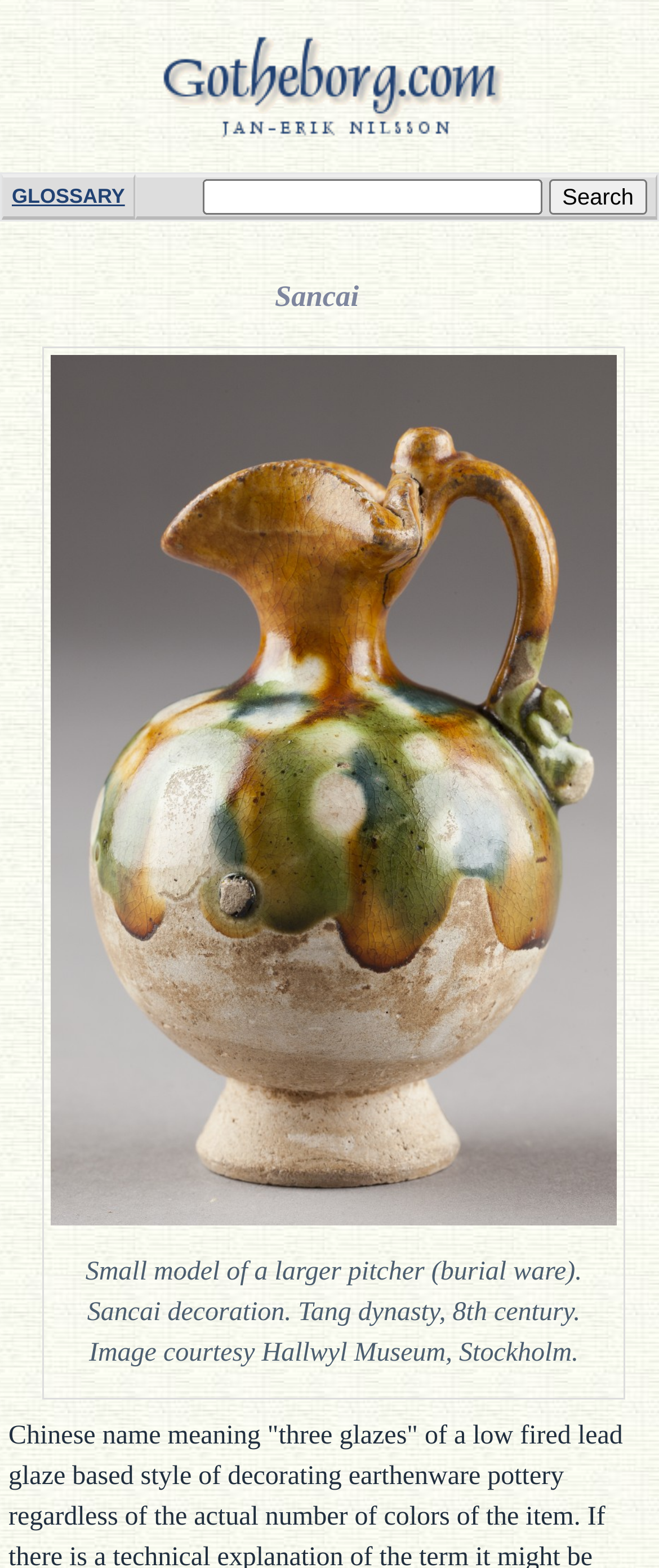Find the bounding box coordinates for the HTML element specified by: "Bada Shanren (1626-1705)".

[0.154, 0.907, 0.241, 0.961]